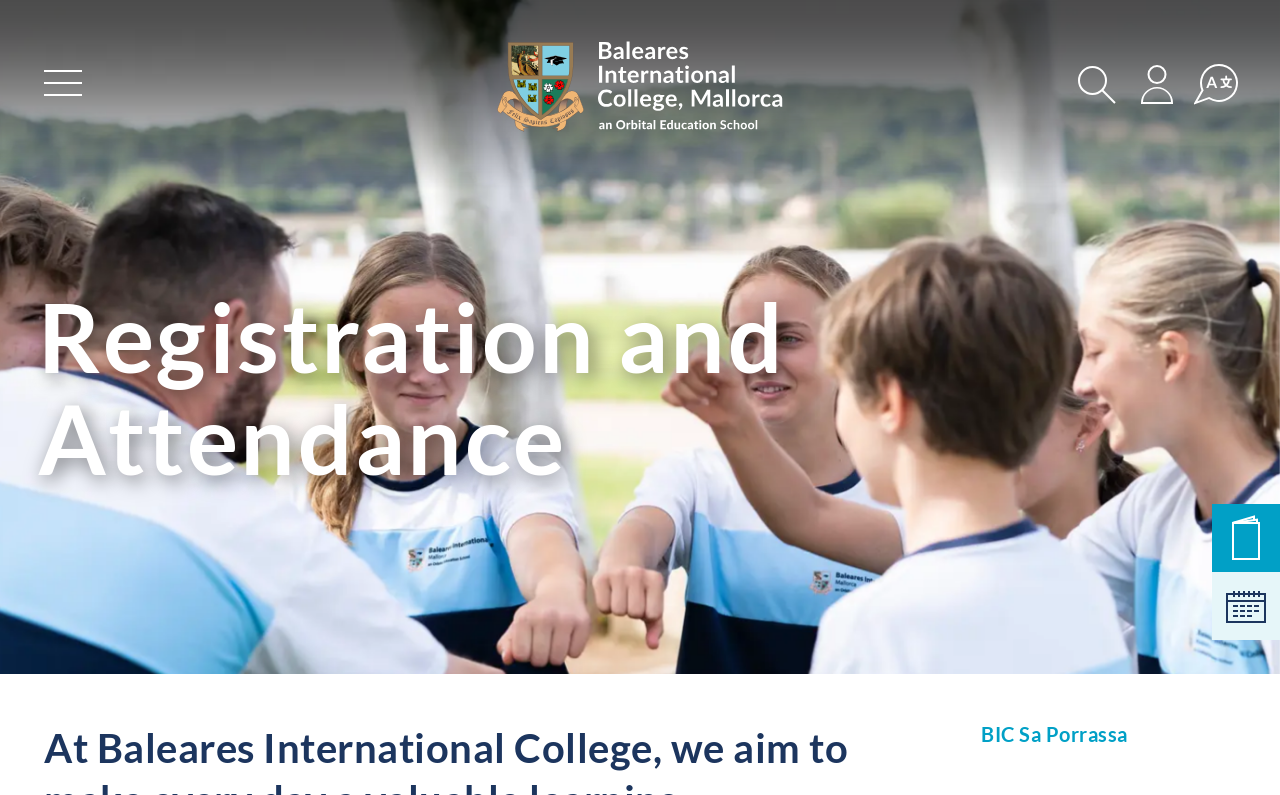Generate a thorough explanation of the webpage's elements.

The webpage is about Baleares International College, Mallorca, with a focus on registration and attendance. At the top left, there is a logo of the college, accompanied by a link to the main menu. To the right of the logo, there are several links, including "News", "Events", and the college's logo, which is also an image. Each of these links has a corresponding image beside it.

On the top right, there are four links: "Search", "Login", "Switch language", and an image accompanying each of them. Below these links, there is a heading that reads "Registration and Attendance". This heading spans almost the entire width of the page.

At the bottom of the page, there is a link to "BIC Sa Porrassa", which is likely a related institution or campus. The overall layout of the page is organized, with clear headings and concise text, making it easy to navigate.